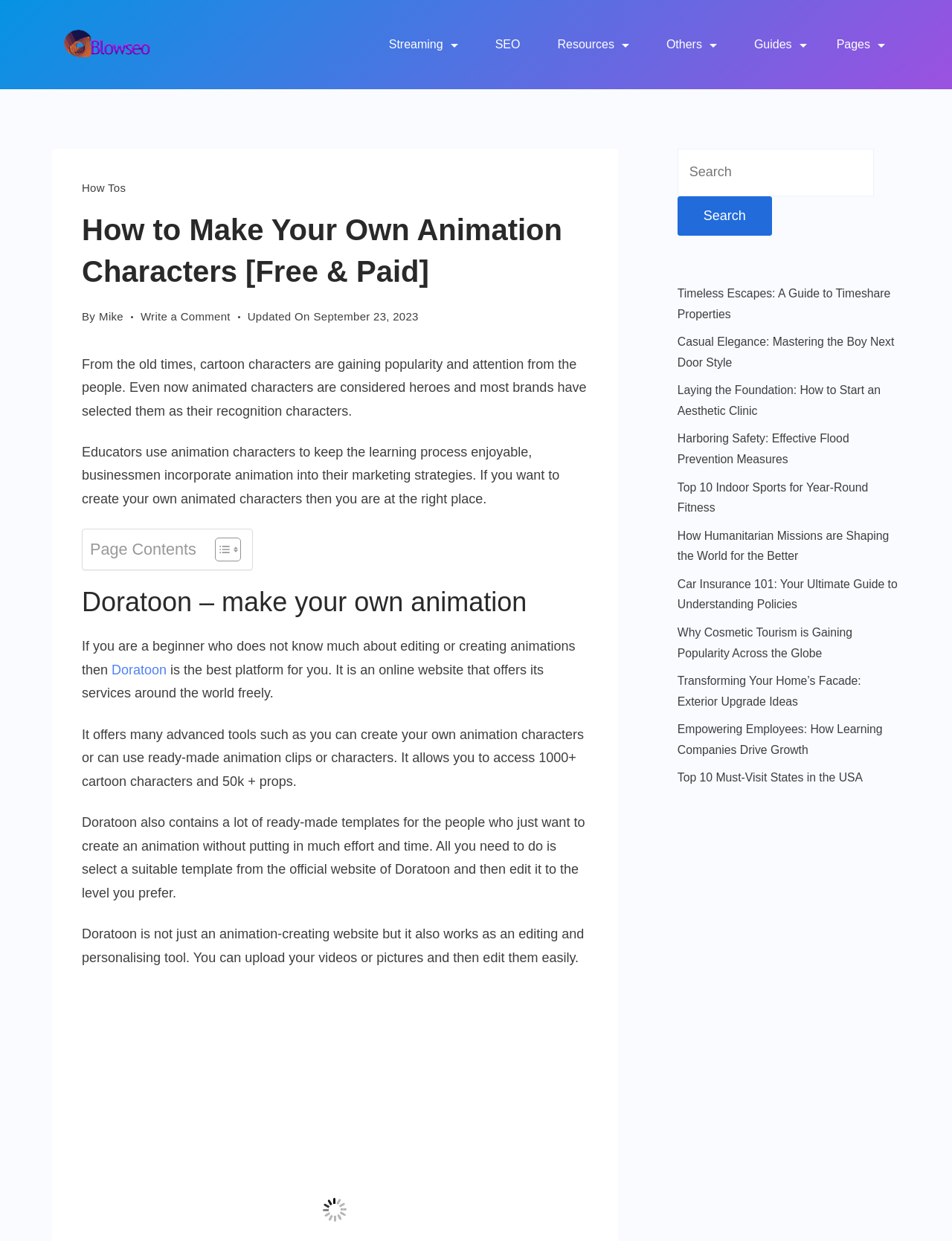Locate the bounding box coordinates of the element I should click to achieve the following instruction: "Search for something".

[0.712, 0.12, 0.918, 0.158]